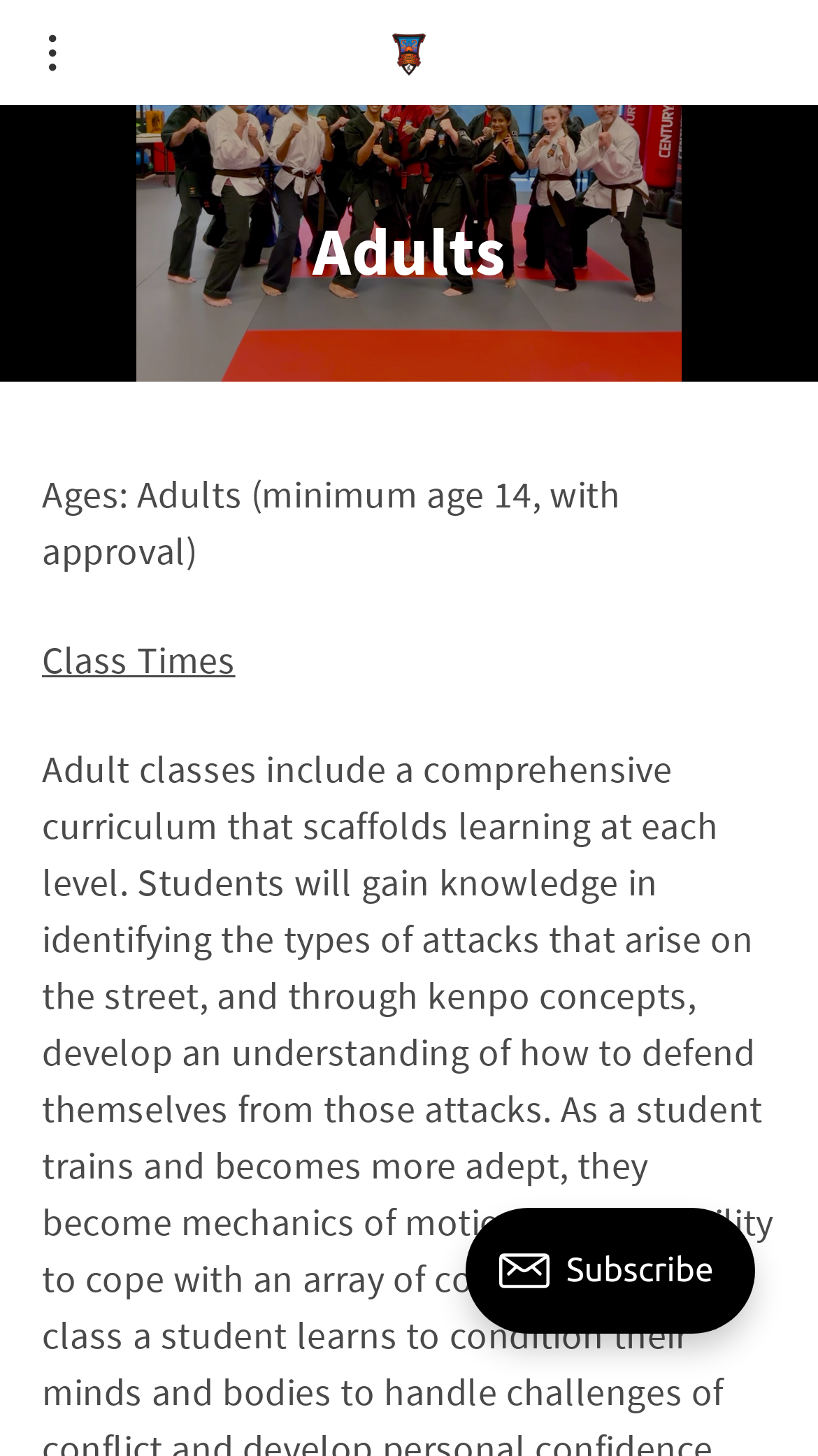What is the position of the iframe on the page?
Please ensure your answer is as detailed and informative as possible.

I determined the position of the iframe by looking at its bounding box coordinates [0.526, 0.815, 1.0, 0.956], which indicate it is located at the bottom right of the page.